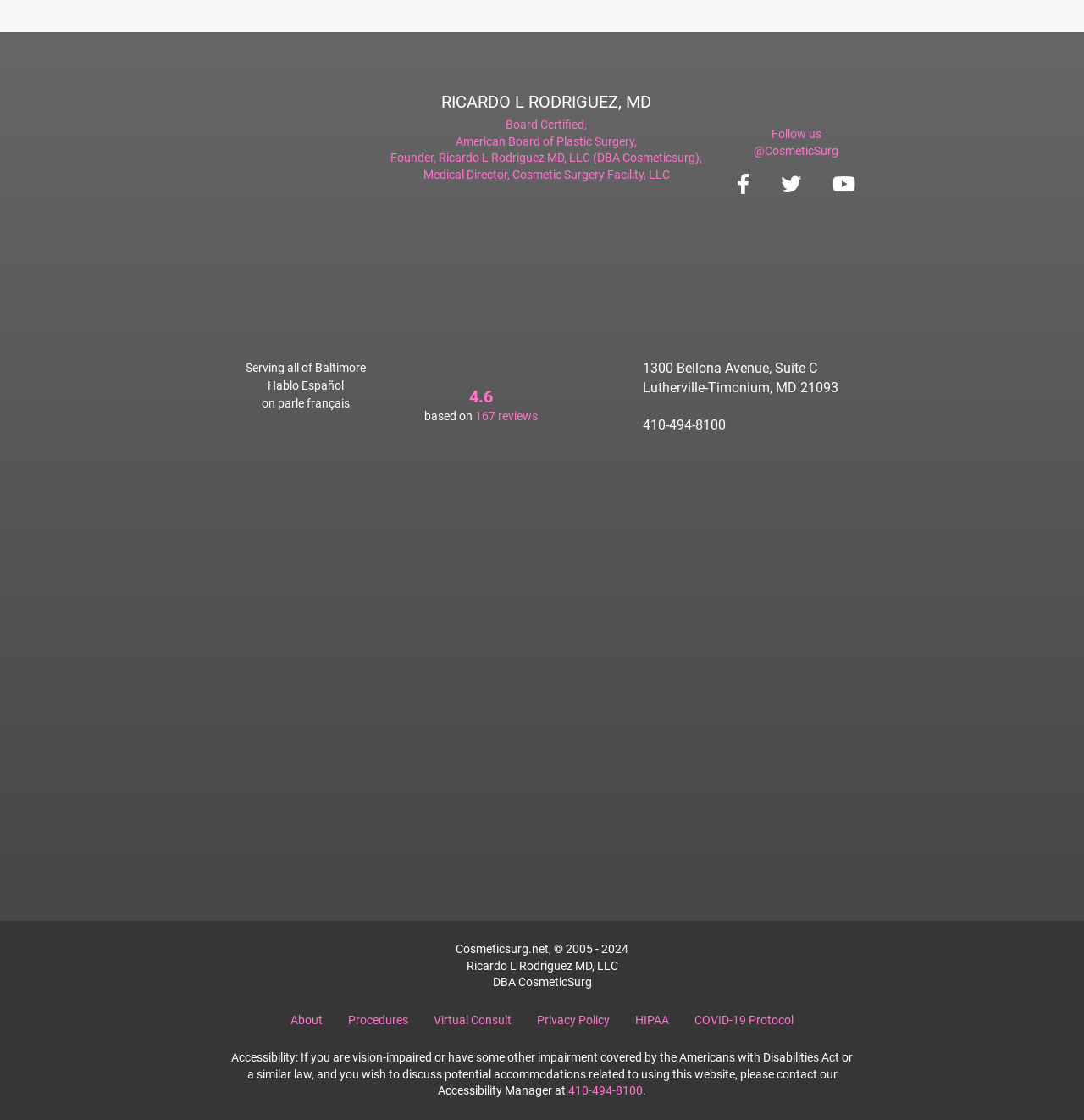Provide your answer in one word or a succinct phrase for the question: 
What is the phone number of the doctor's office?

410-494-8100